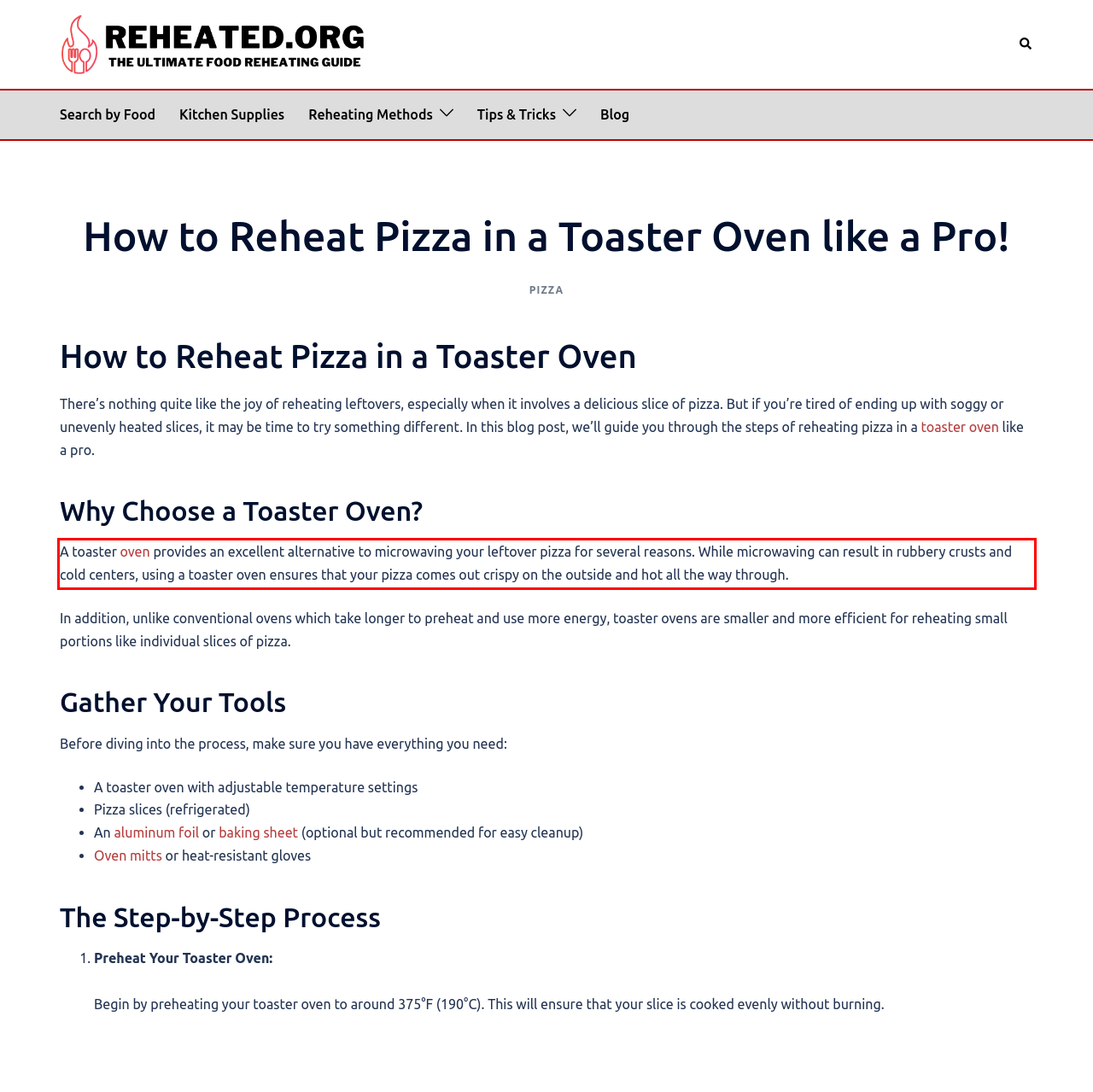Observe the screenshot of the webpage, locate the red bounding box, and extract the text content within it.

A toaster oven provides an excellent alternative to microwaving your leftover pizza for several reasons. While microwaving can result in rubbery crusts and cold centers, using a toaster oven ensures that your pizza comes out crispy on the outside and hot all the way through.